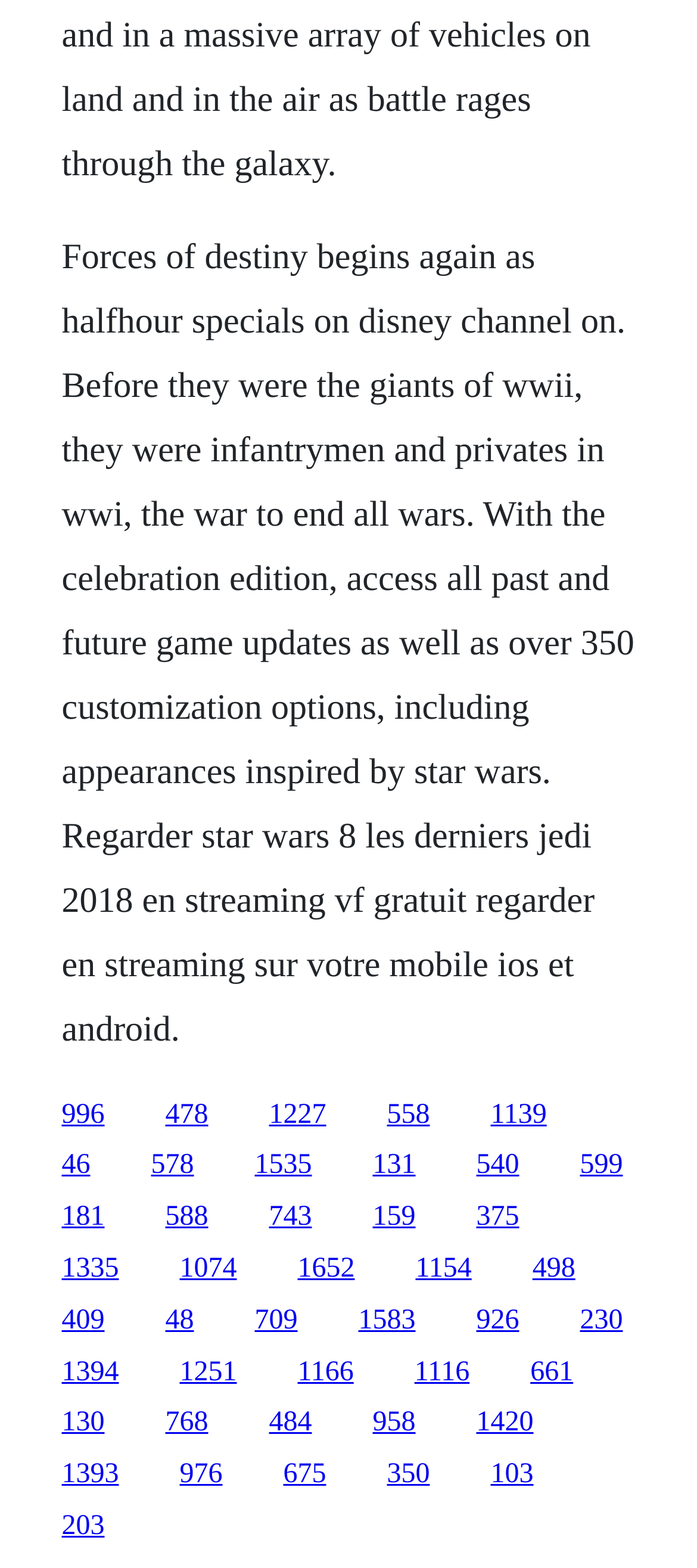Identify the coordinates of the bounding box for the element that must be clicked to accomplish the instruction: "Explore the content with 1139 links".

[0.704, 0.701, 0.784, 0.72]